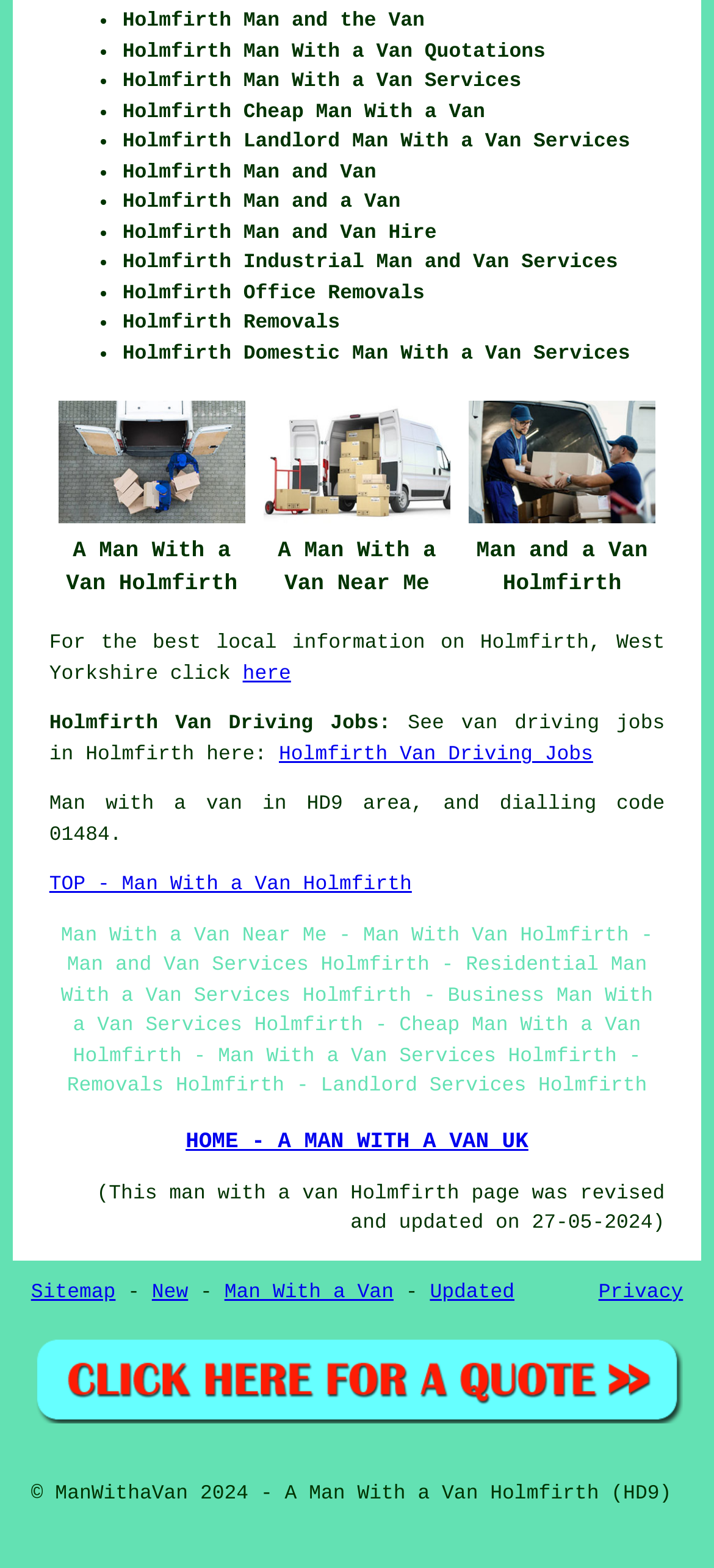Could you locate the bounding box coordinates for the section that should be clicked to accomplish this task: "View van driving jobs in Holmfirth".

[0.391, 0.475, 0.831, 0.489]